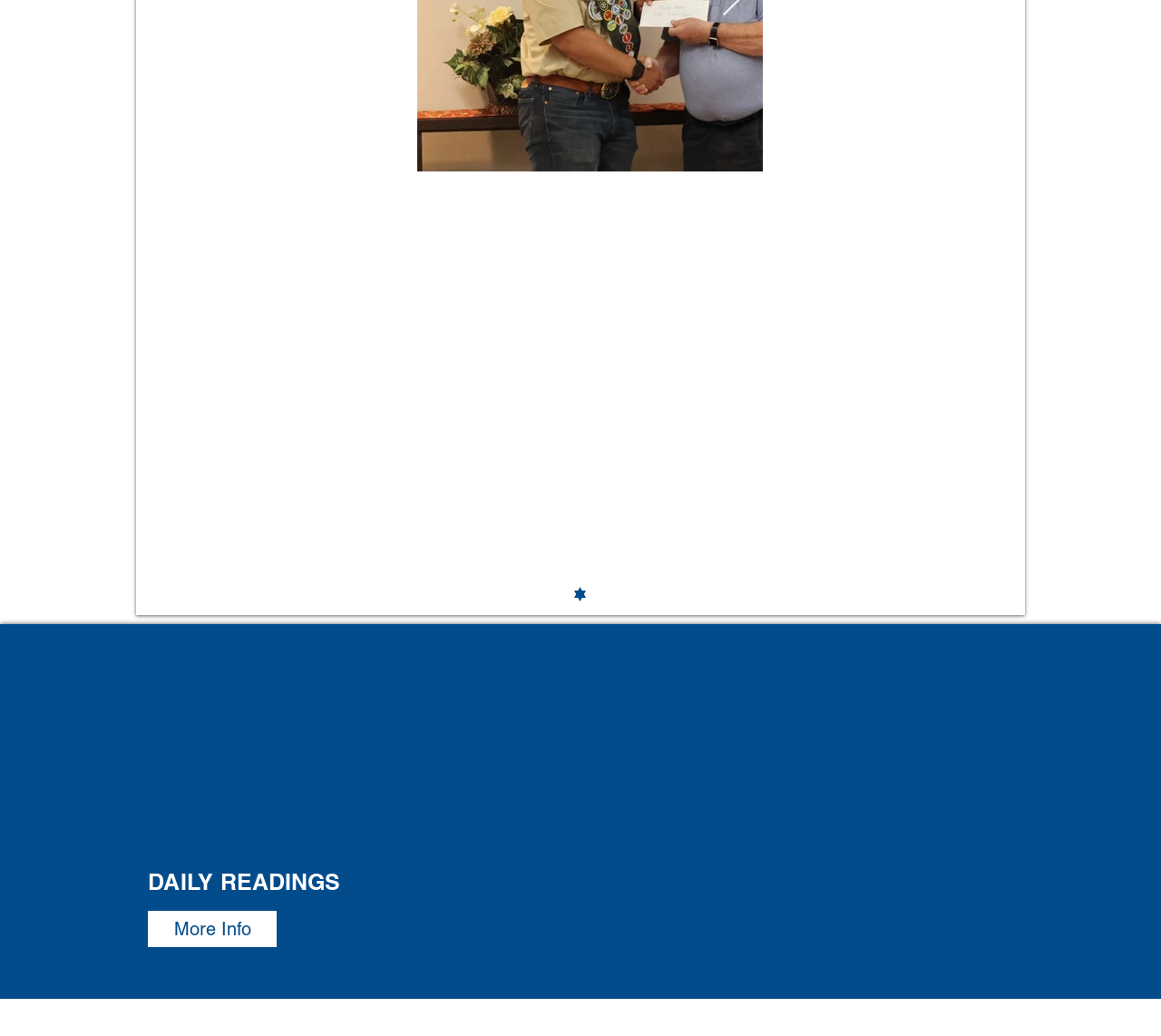Please find the bounding box coordinates of the element that must be clicked to perform the given instruction: "Register". The coordinates should be four float numbers from 0 to 1, i.e., [left, top, right, bottom].

[0.594, 0.89, 0.695, 0.925]